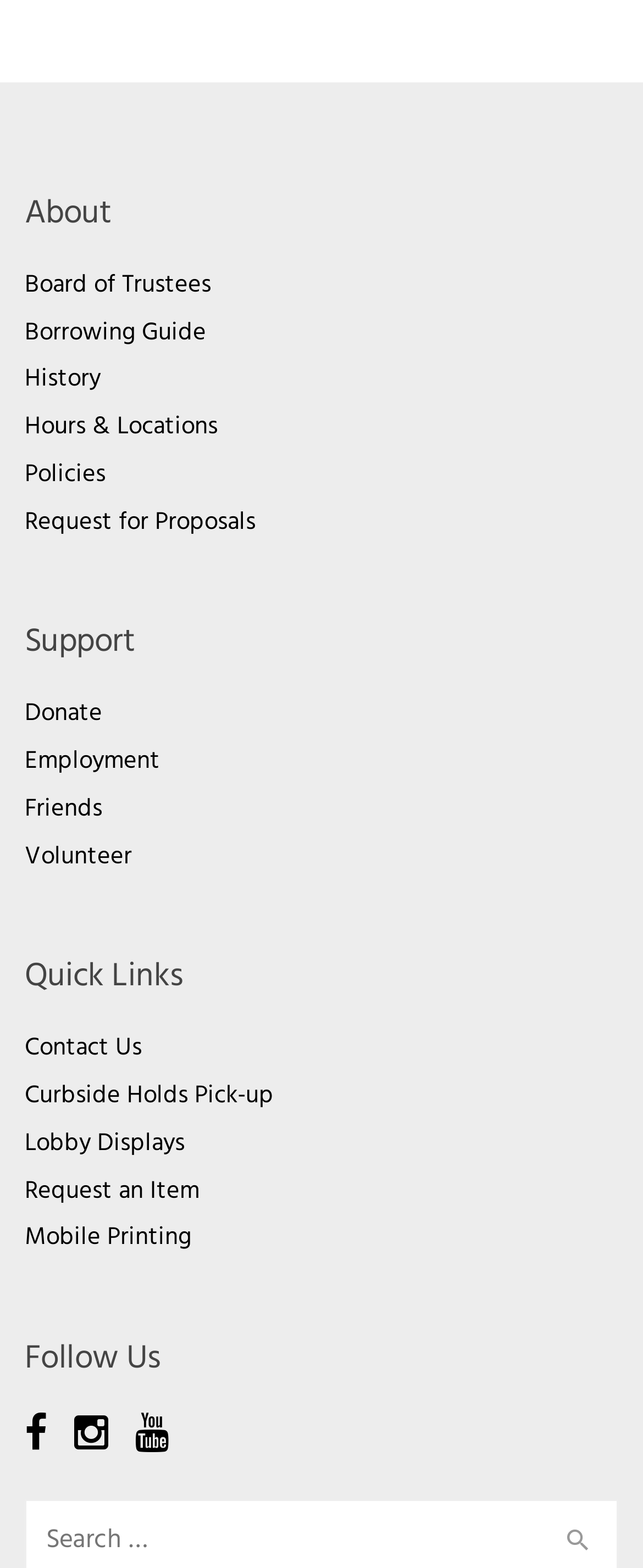Answer this question using a single word or a brief phrase:
What is the last link under 'Quick Links'?

Mobile Printing